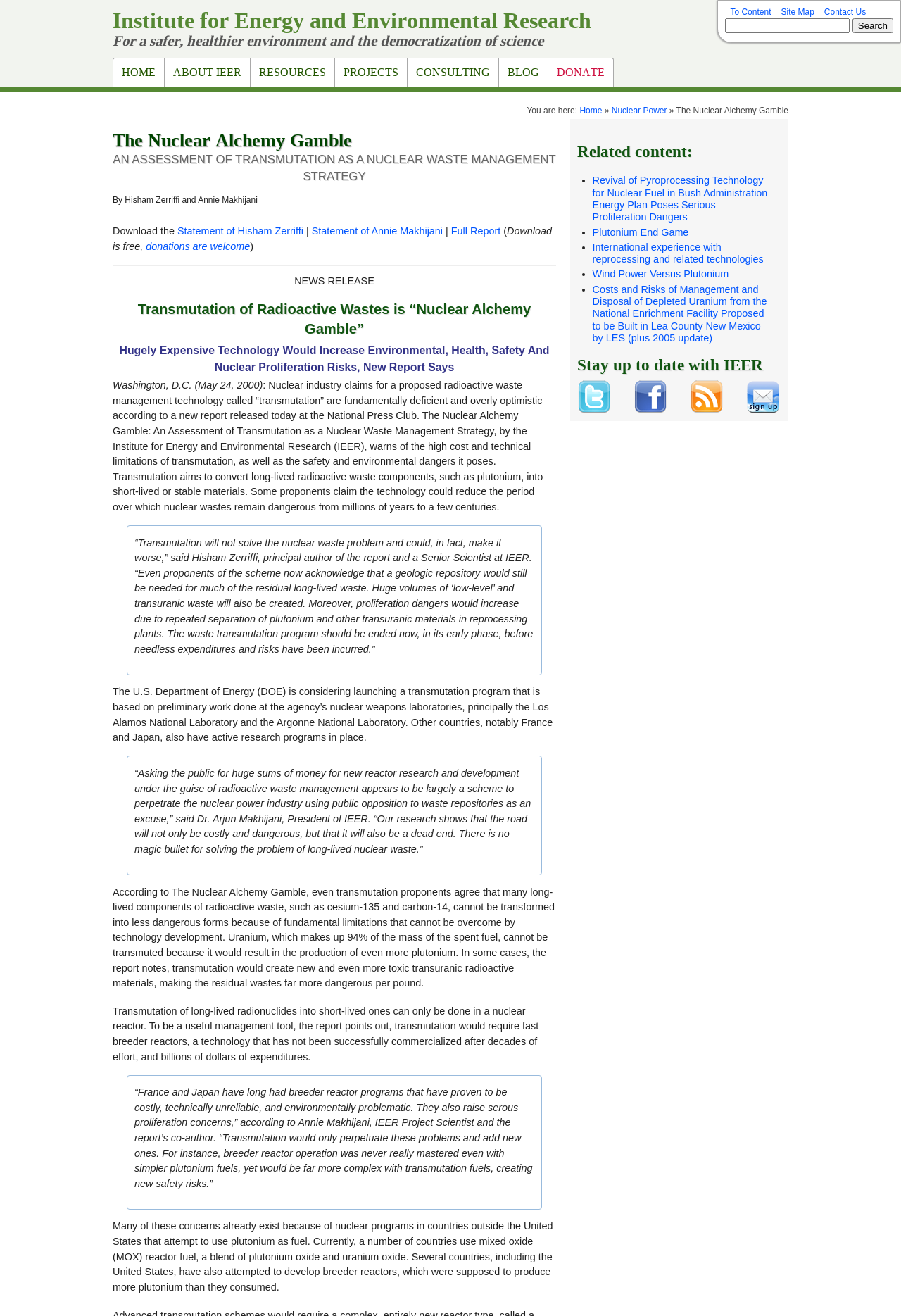What is the date of the news release?
Based on the image, answer the question with as much detail as possible.

The date of the news release is May 24, 2000, which is mentioned in the paragraph with the text 'Washington, D.C. (May 24, 2000)'.